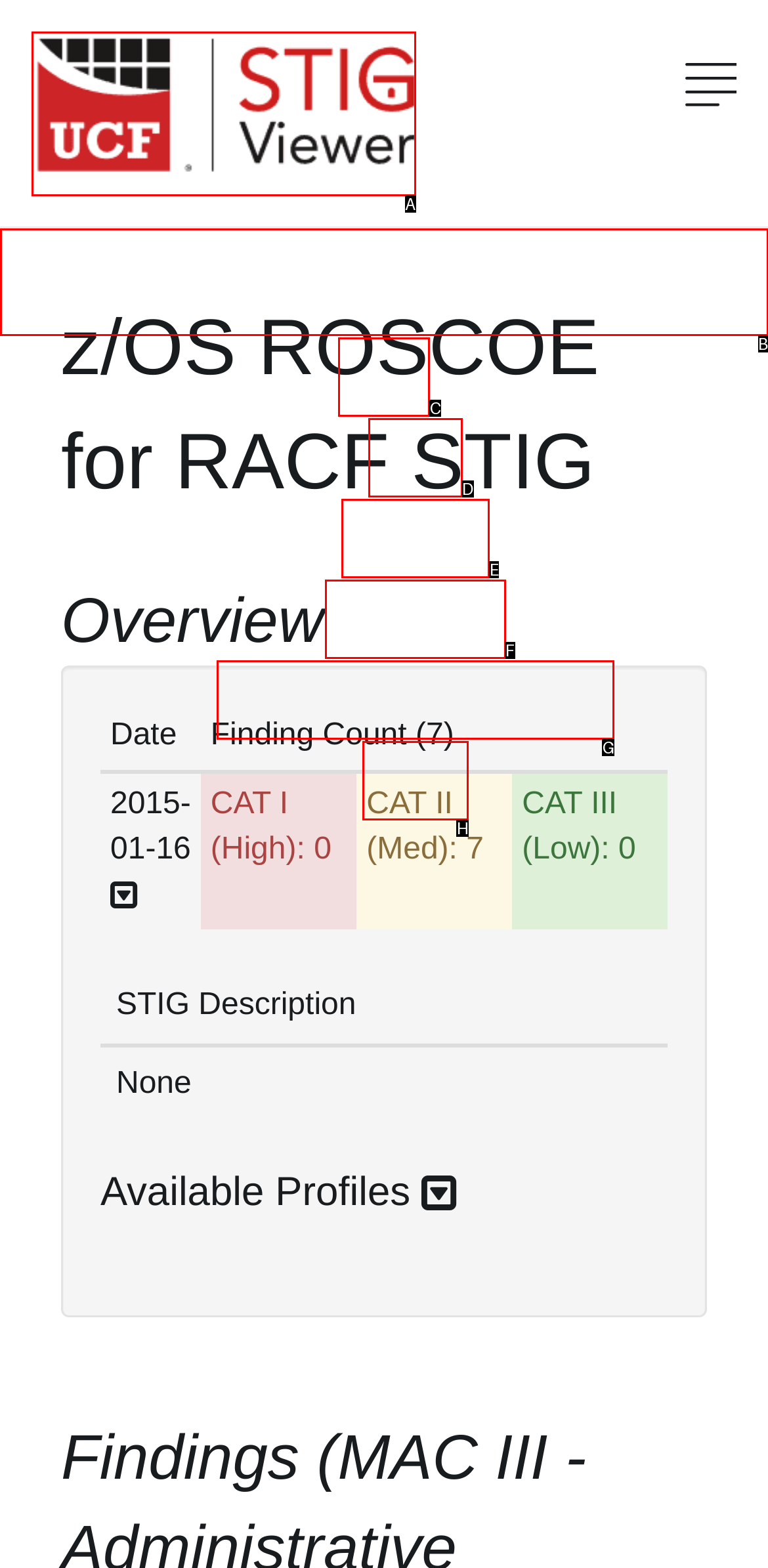Identify the correct UI element to click to achieve the task: Search for STIG.
Answer with the letter of the appropriate option from the choices given.

B